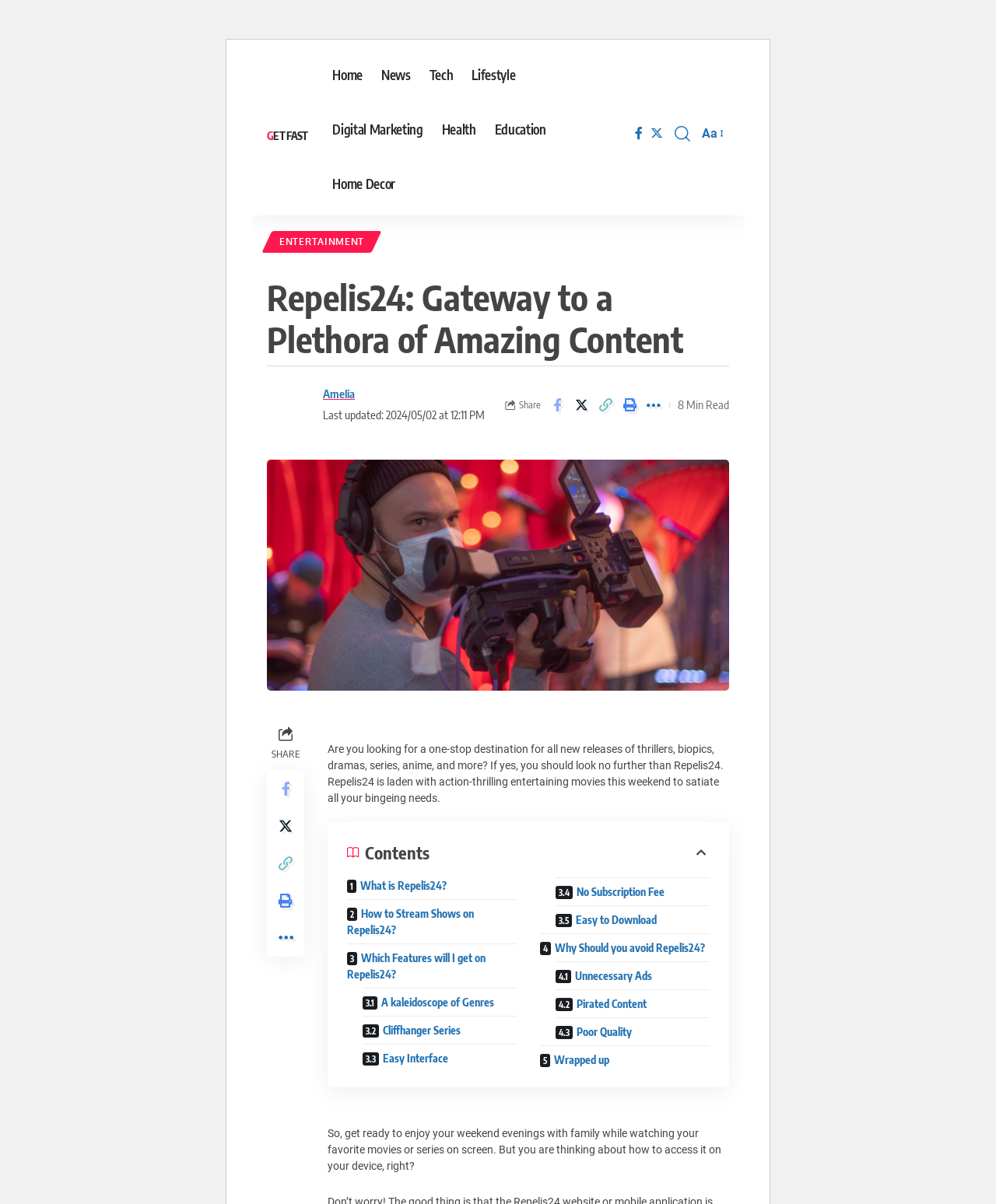Specify the bounding box coordinates of the area to click in order to execute this command: 'Go to Home'. The coordinates should consist of four float numbers ranging from 0 to 1, and should be formatted as [left, top, right, bottom].

[0.325, 0.043, 0.373, 0.082]